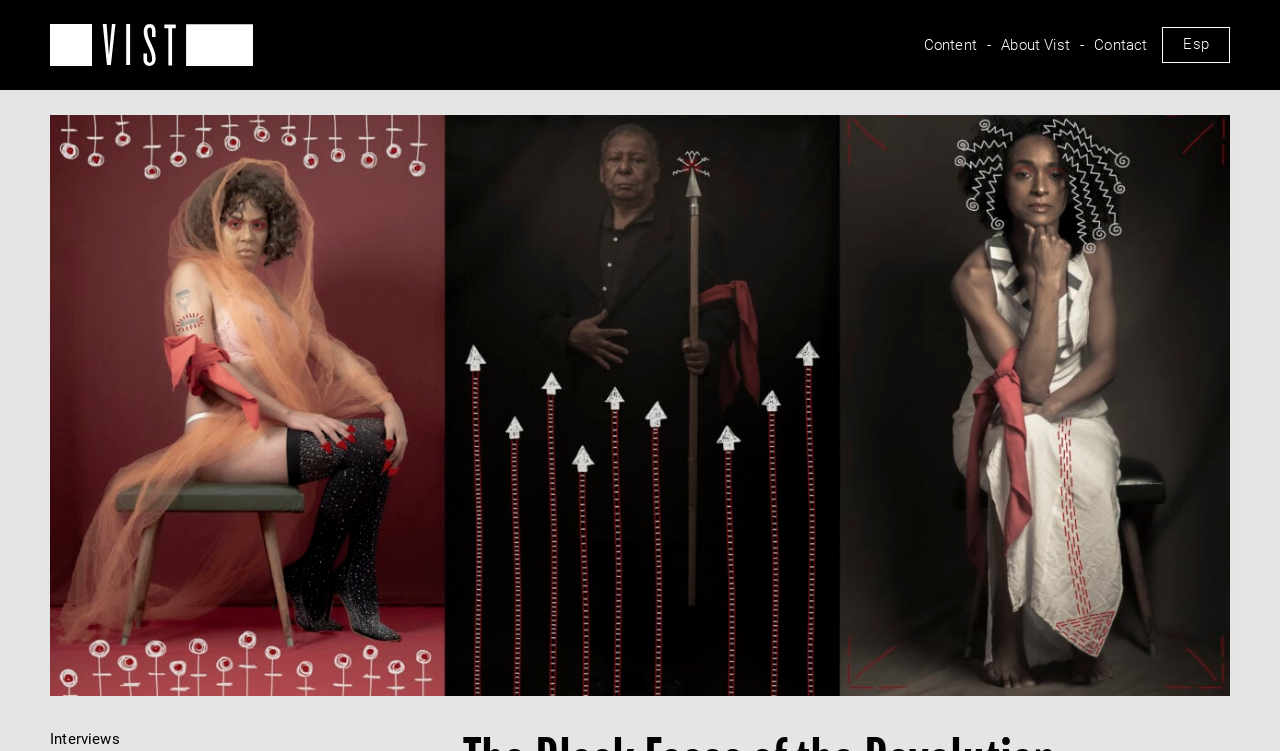What is the last element on the webpage?
Based on the image, give a one-word or short phrase answer.

Interviews